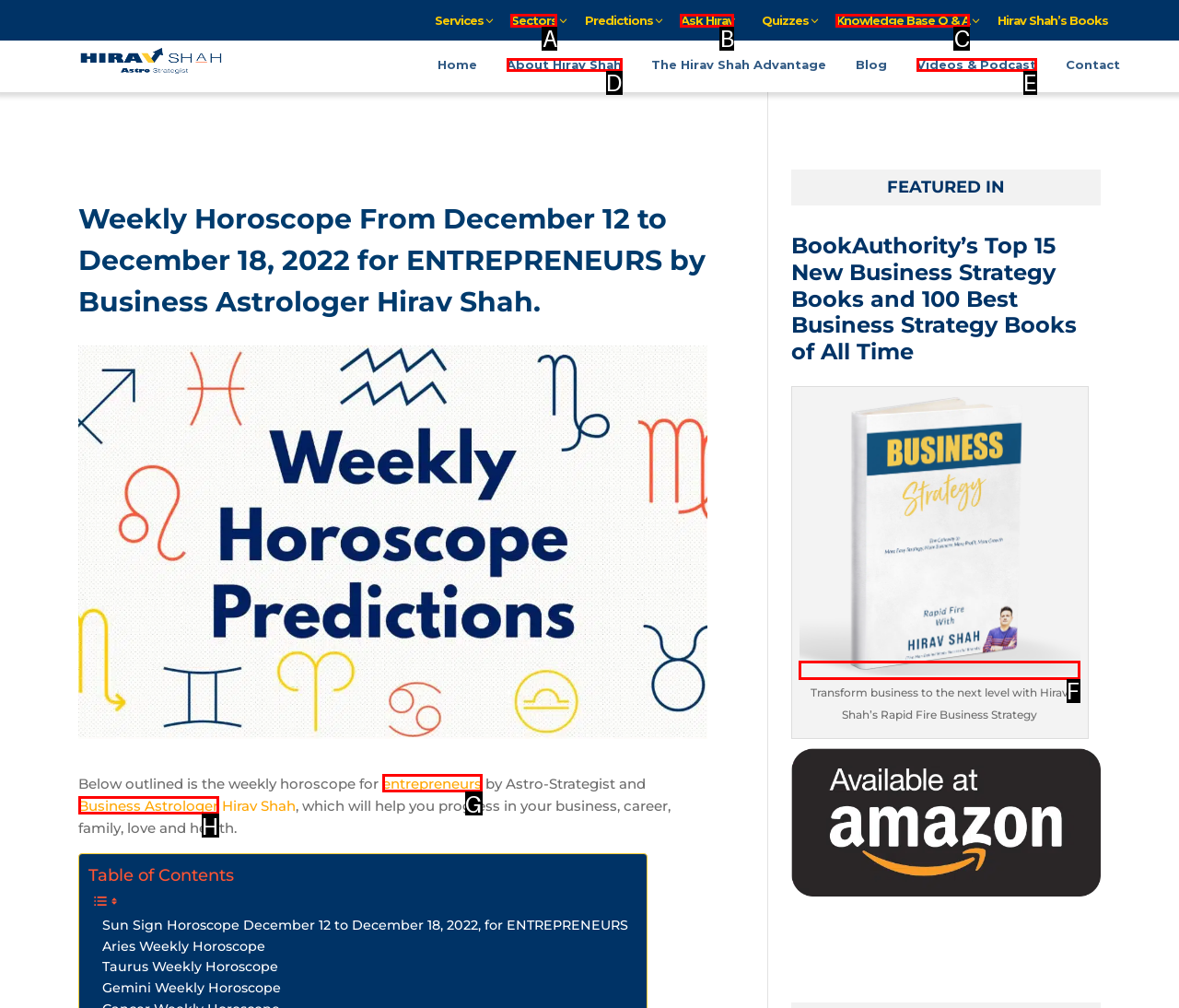Choose the HTML element that should be clicked to achieve this task: Discover the secrets to more money, growth, and success today
Respond with the letter of the correct choice.

F